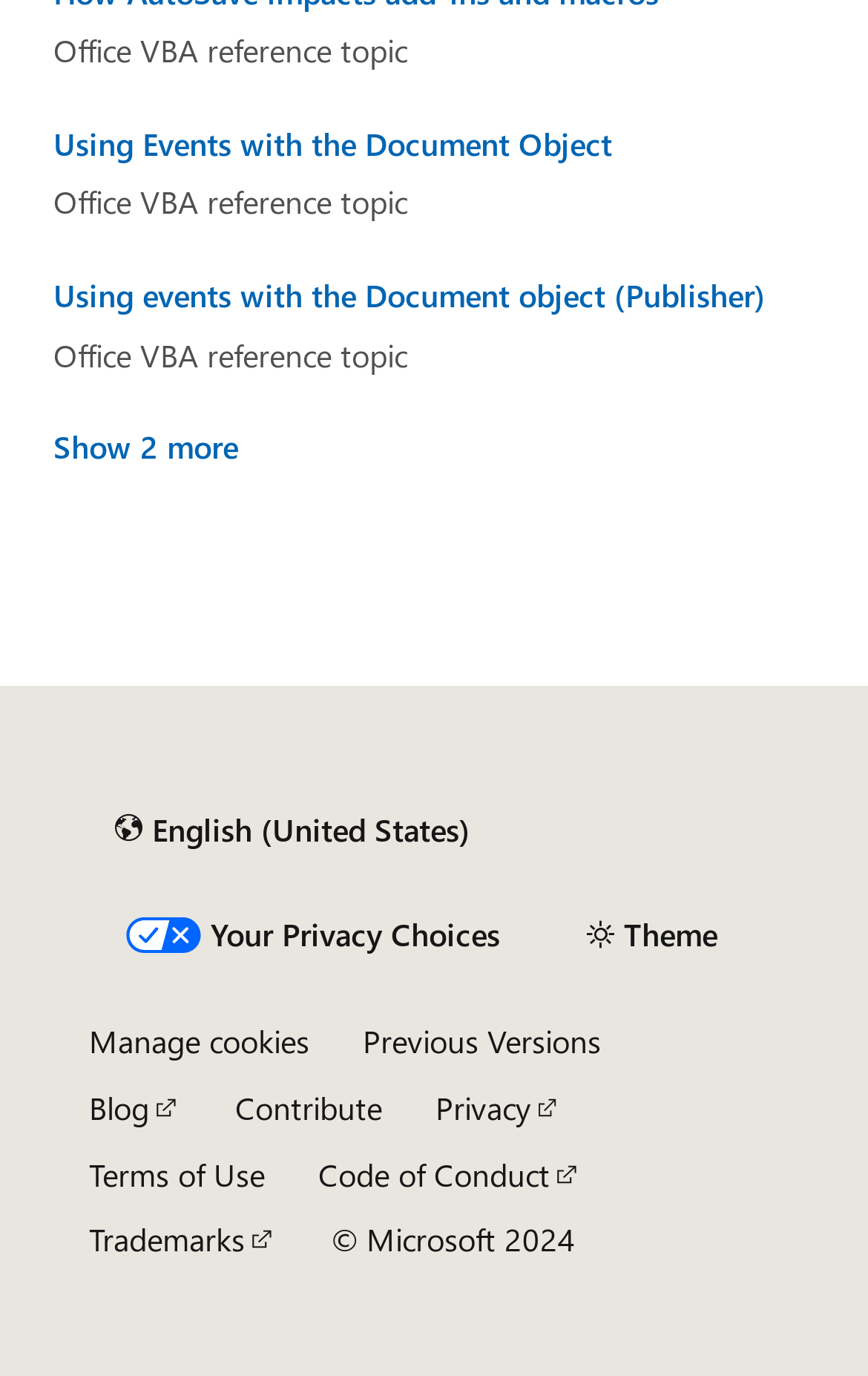Analyze the image and deliver a detailed answer to the question: Who owns the copyright of the webpage?

The StaticText element '© Microsoft 2024' at the bottom of the page indicates that Microsoft owns the copyright of the webpage.